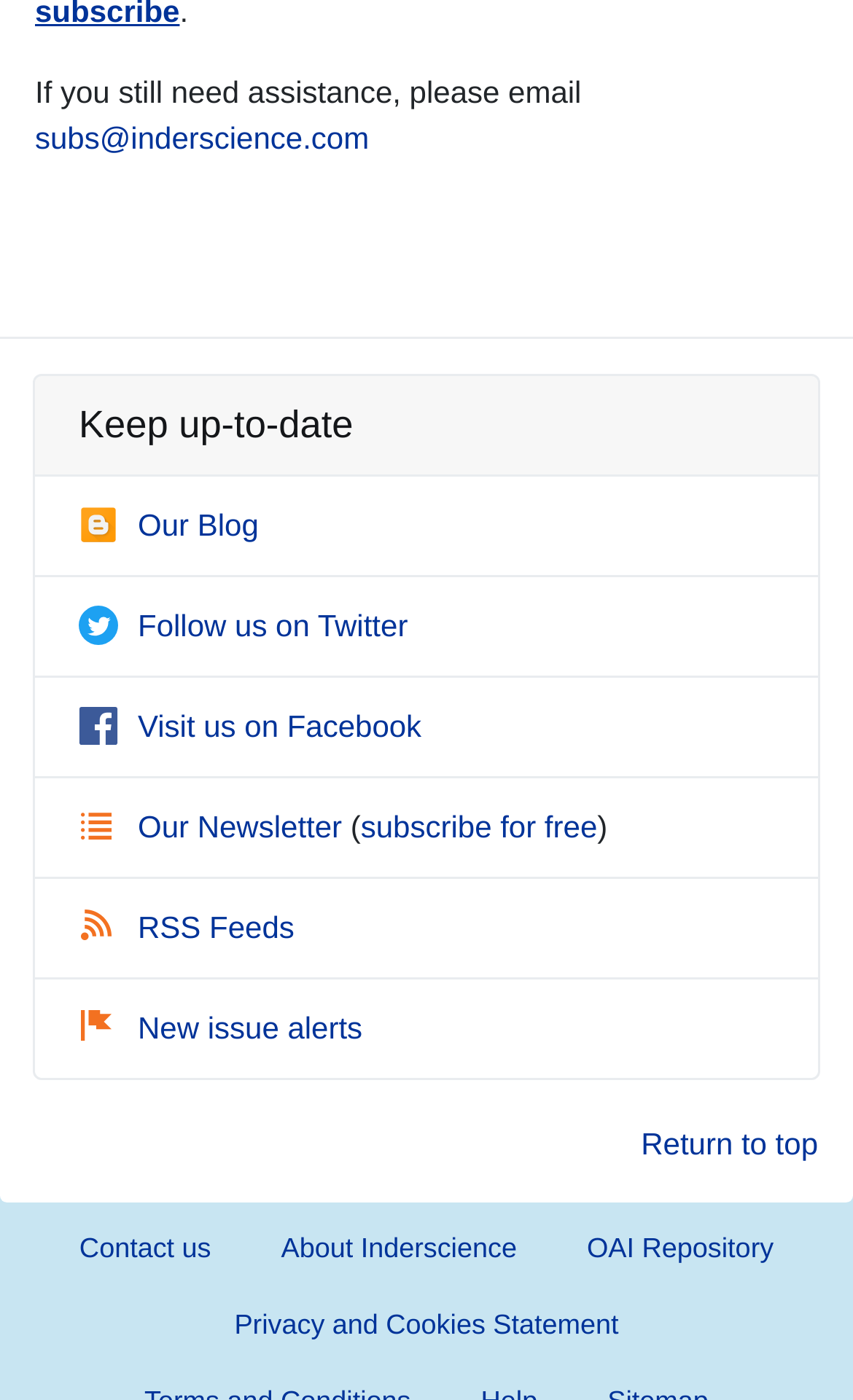Can you specify the bounding box coordinates of the area that needs to be clicked to fulfill the following instruction: "Follow on Twitter"?

[0.092, 0.434, 0.478, 0.459]